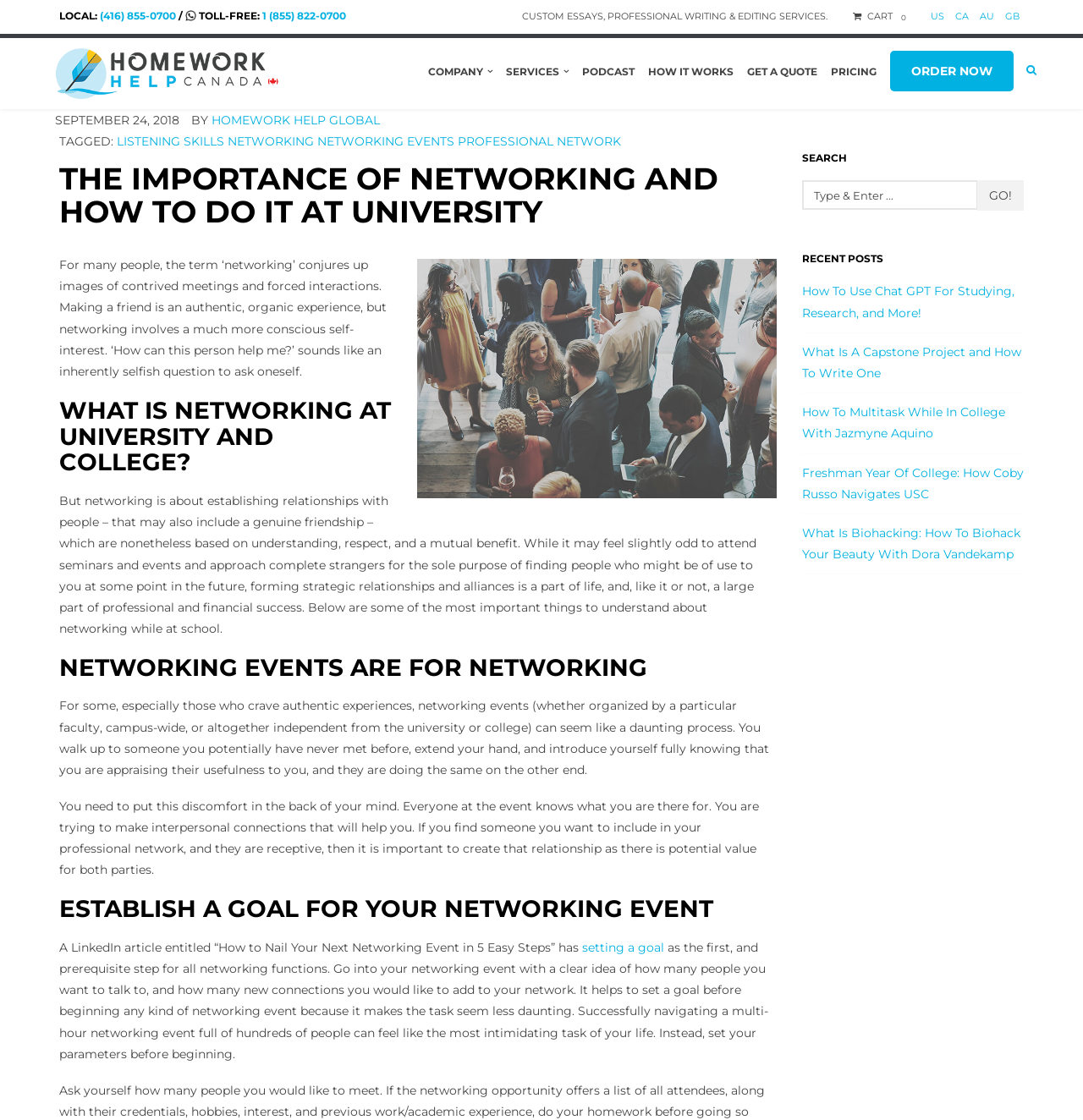Give a one-word or one-phrase response to the question: 
What is the topic of the article with the heading 'THE IMPORTANCE OF NETWORKING AND HOW TO DO IT AT UNIVERSITY'?

Networking at university